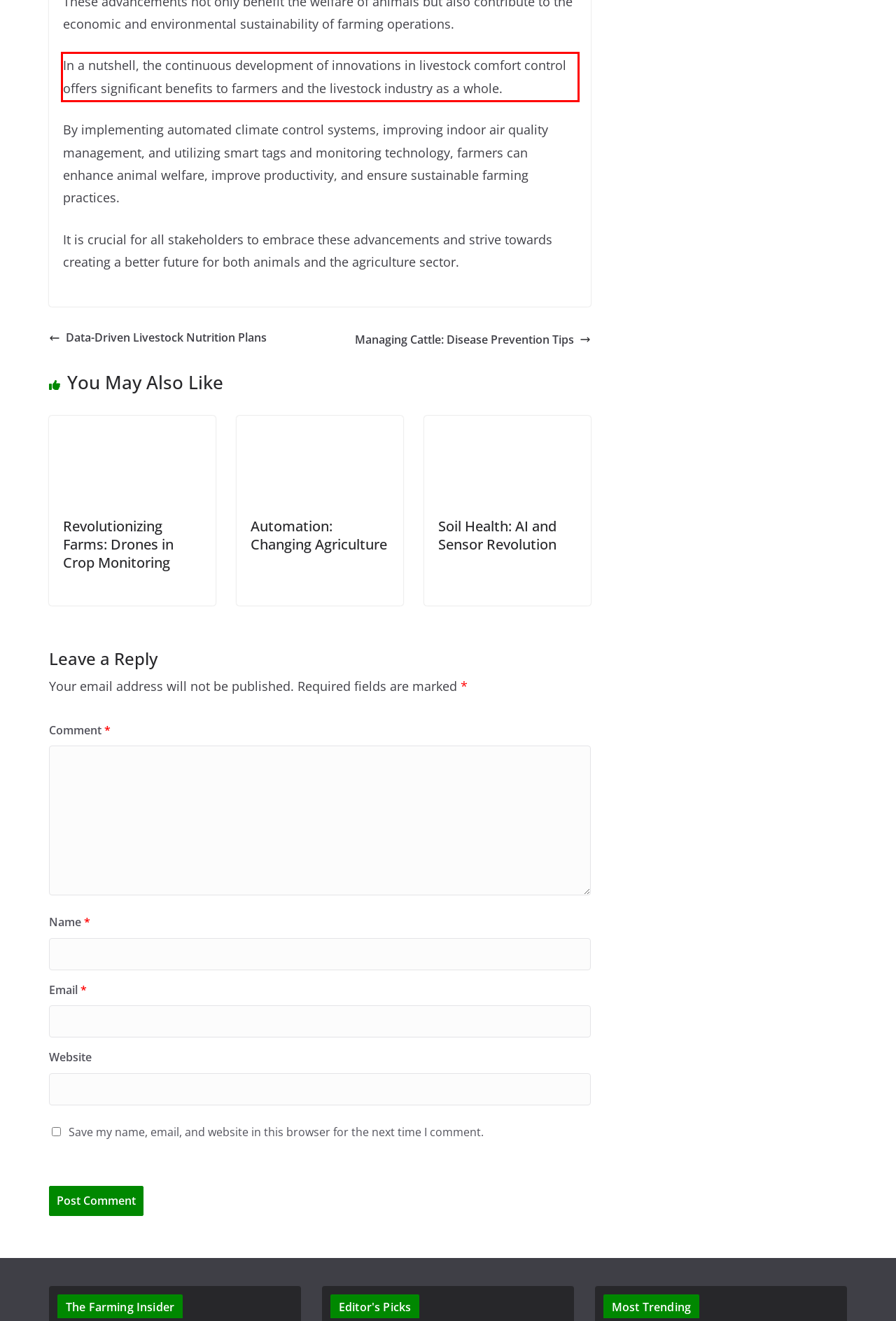Examine the webpage screenshot and use OCR to obtain the text inside the red bounding box.

In a nutshell, the continuous development of innovations in livestock comfort control offers significant benefits to farmers and the livestock industry as a whole.